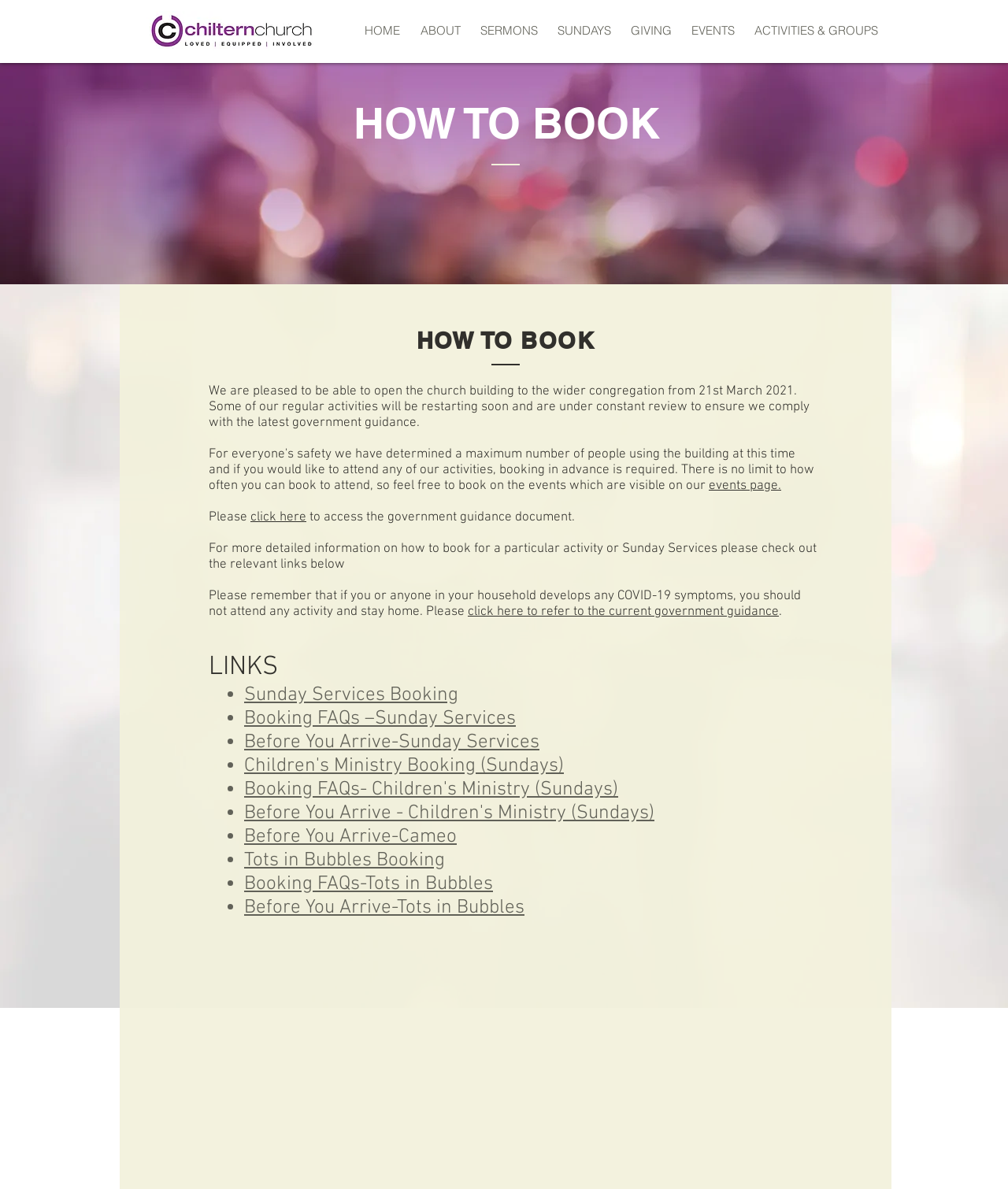What should one do if they develop COVID-19 symptoms? Please answer the question using a single word or phrase based on the image.

stay home